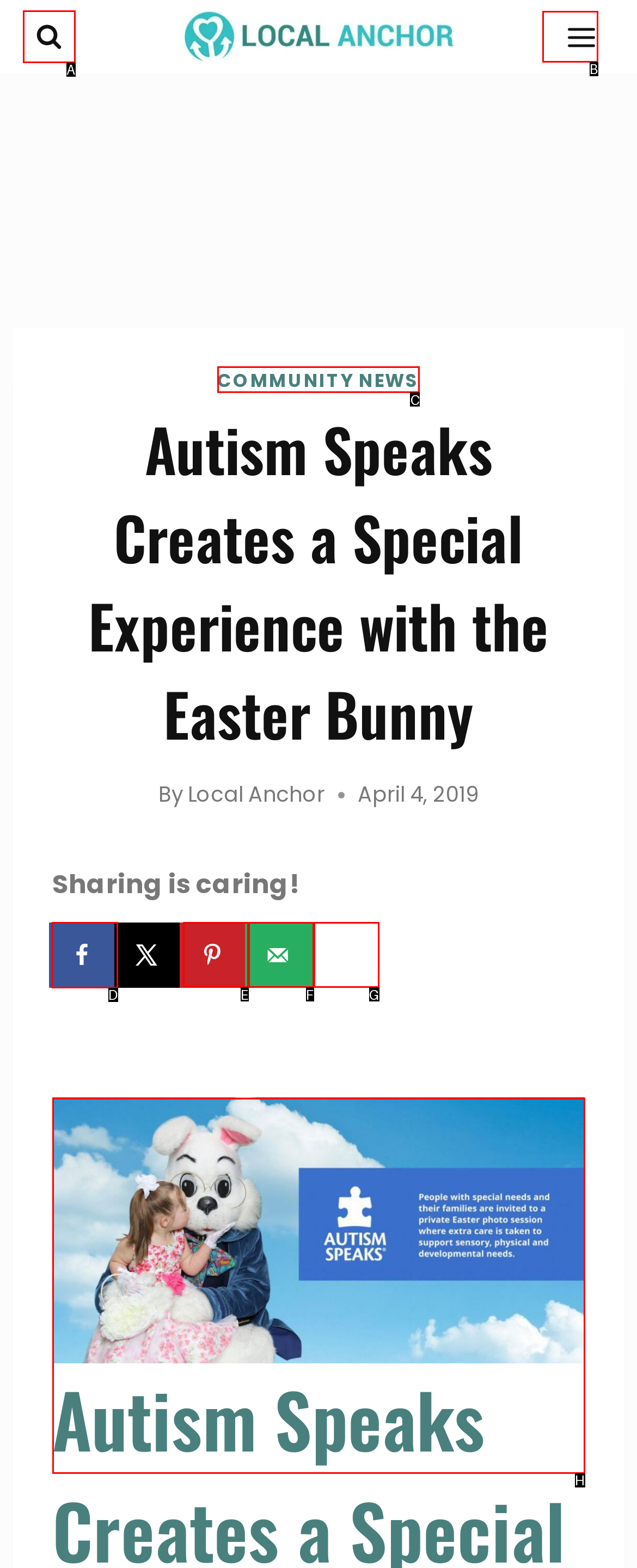Identify the letter of the UI element I need to click to carry out the following instruction: Share on Facebook

D